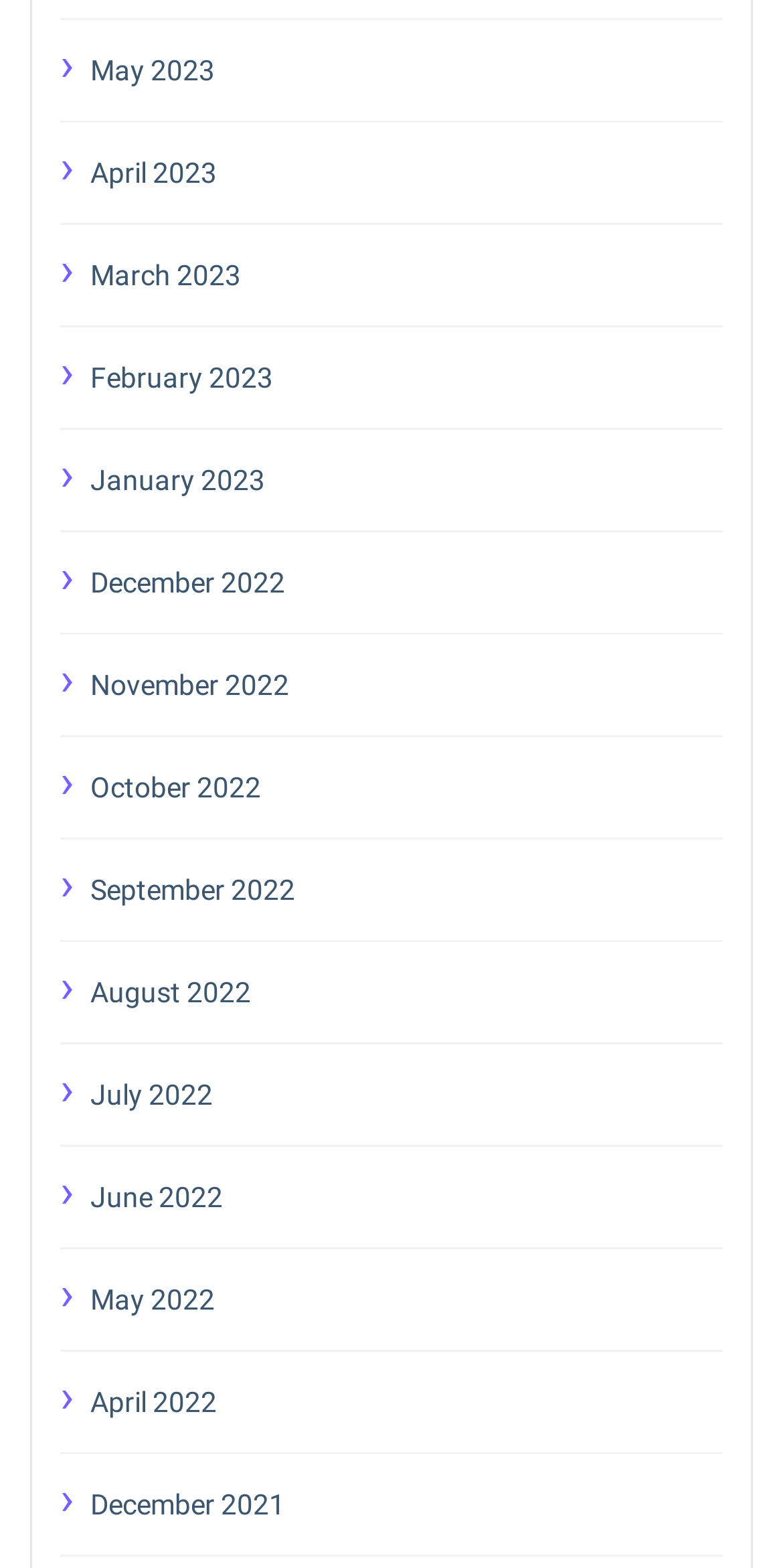Identify the bounding box for the UI element described as: "September 2022". Ensure the coordinates are four float numbers between 0 and 1, formatted as [left, top, right, bottom].

[0.115, 0.55, 0.923, 0.584]